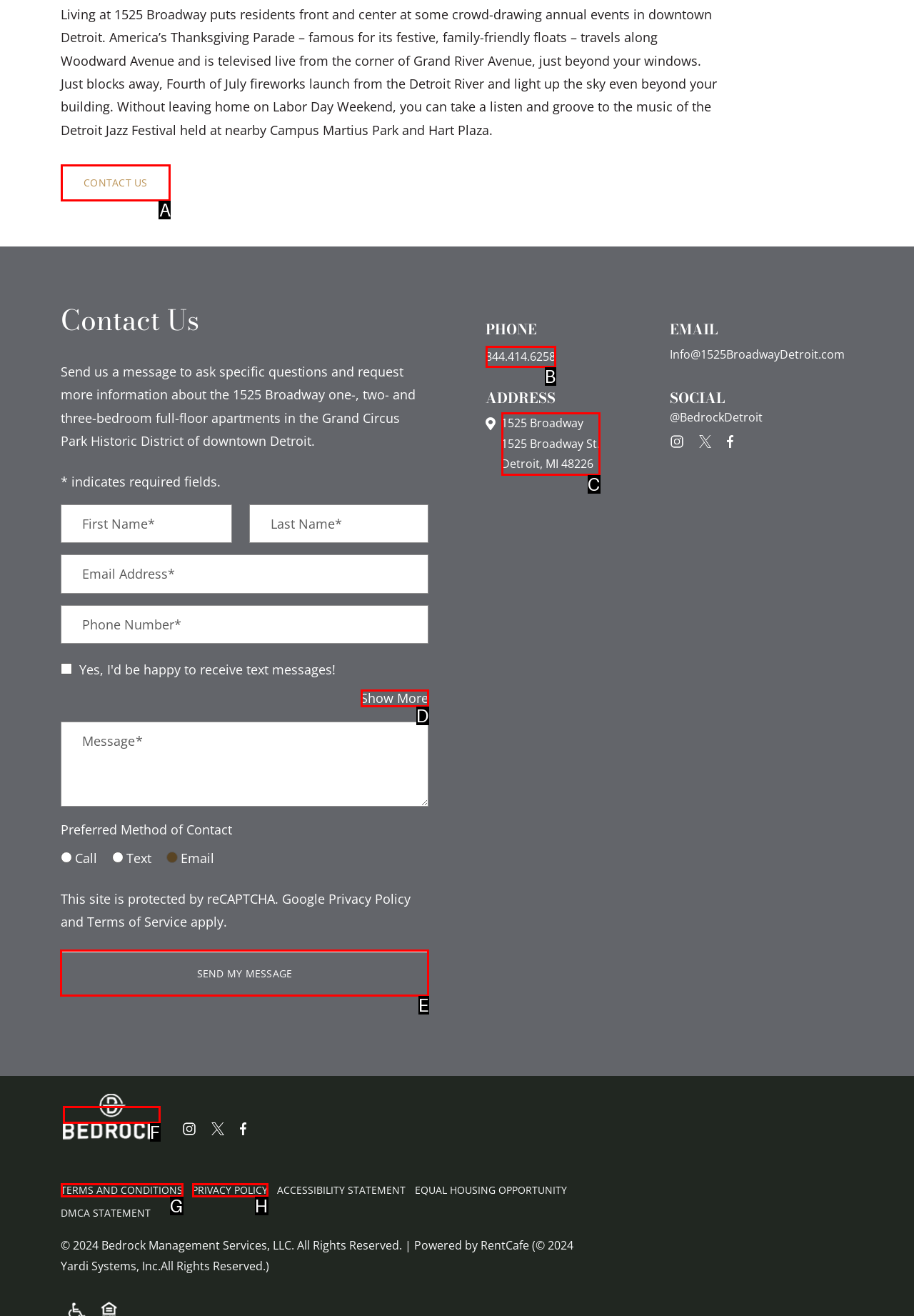Pick the HTML element that should be clicked to execute the task: Click the 'SEND MY MESSAGE' button
Respond with the letter corresponding to the correct choice.

E